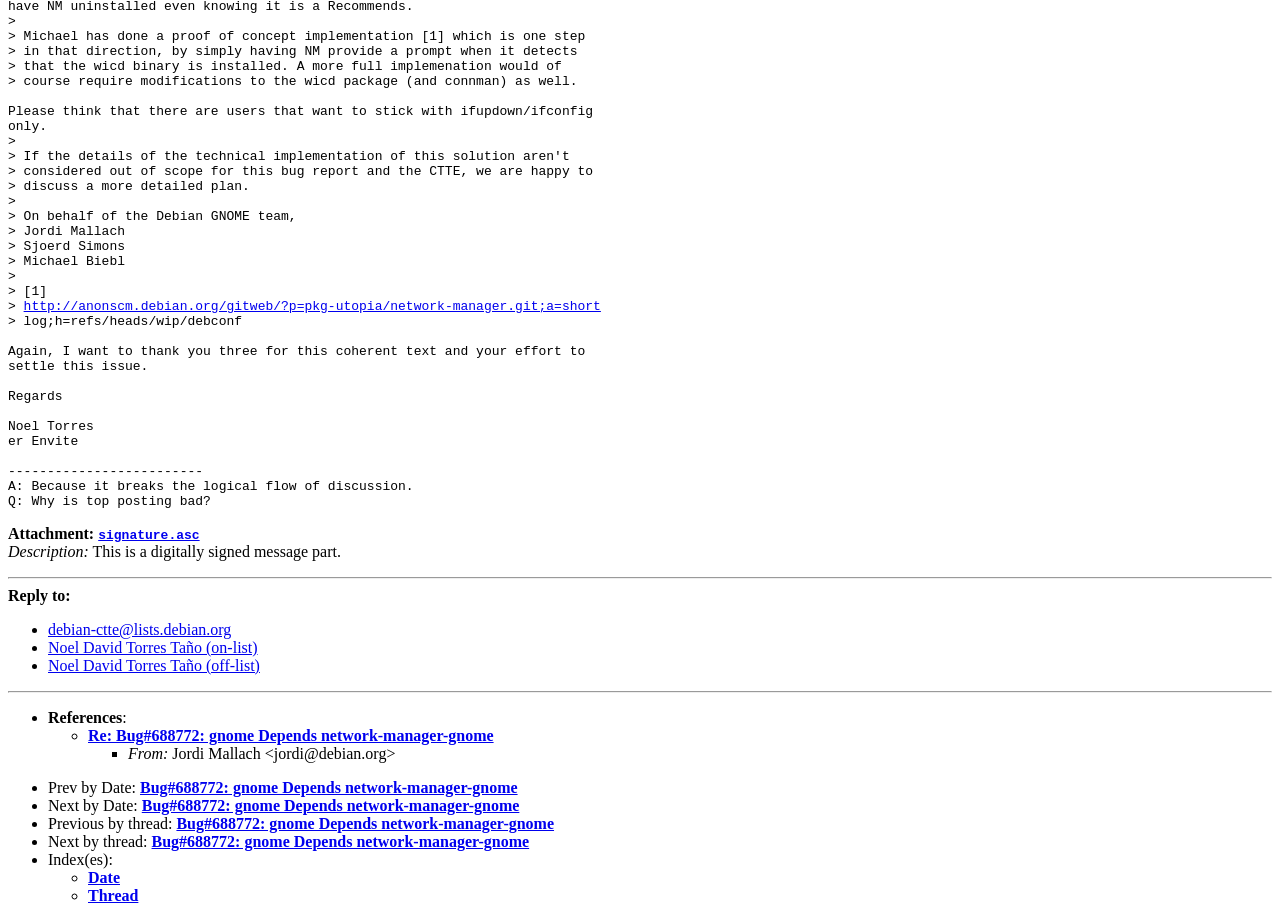Based on the description "Re: Bug#688772: gnome Depends network-manager-gnome", find the bounding box of the specified UI element.

[0.069, 0.789, 0.386, 0.808]